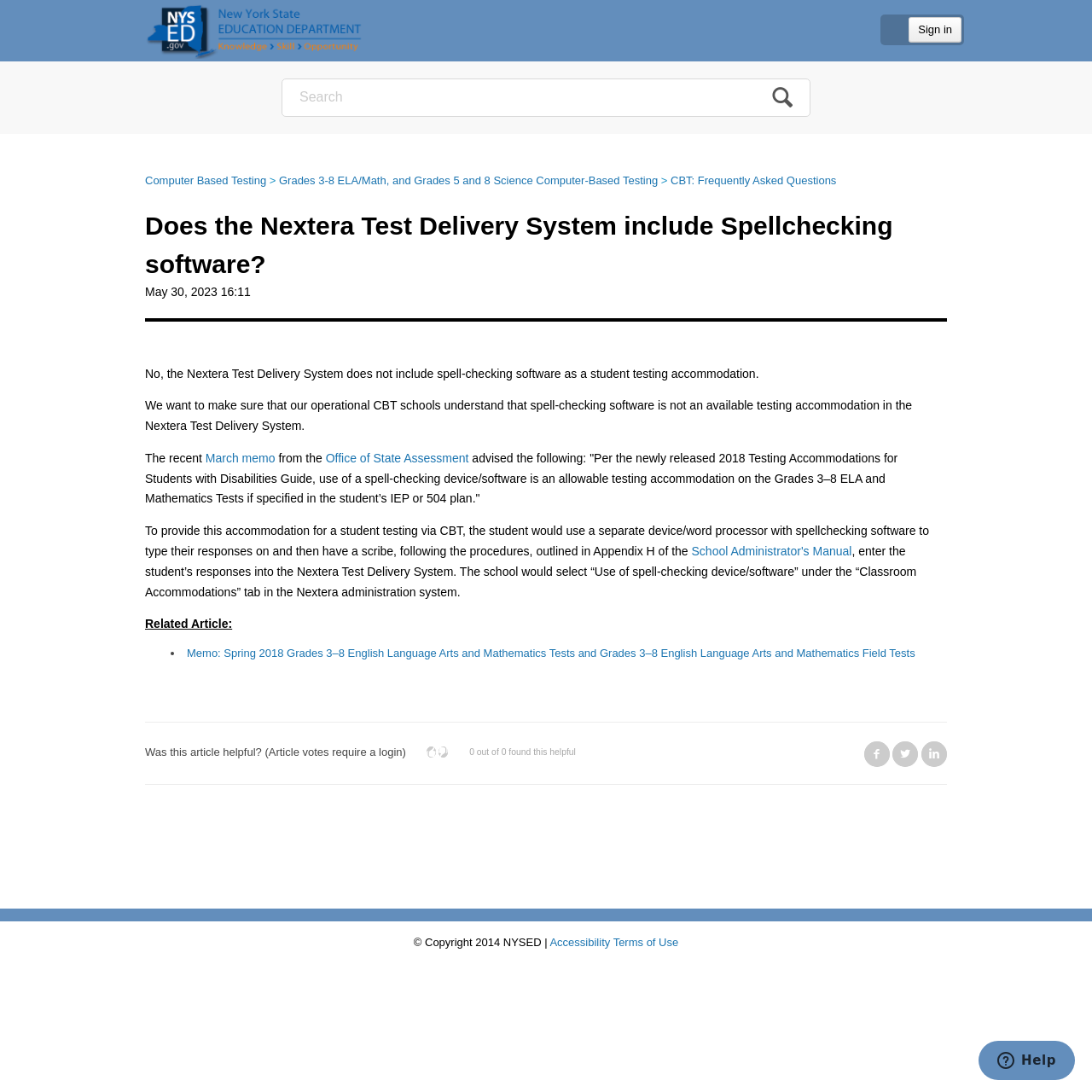Extract the bounding box coordinates of the UI element described by: "Sign in". The coordinates should include four float numbers ranging from 0 to 1, e.g., [left, top, right, bottom].

[0.832, 0.016, 0.88, 0.039]